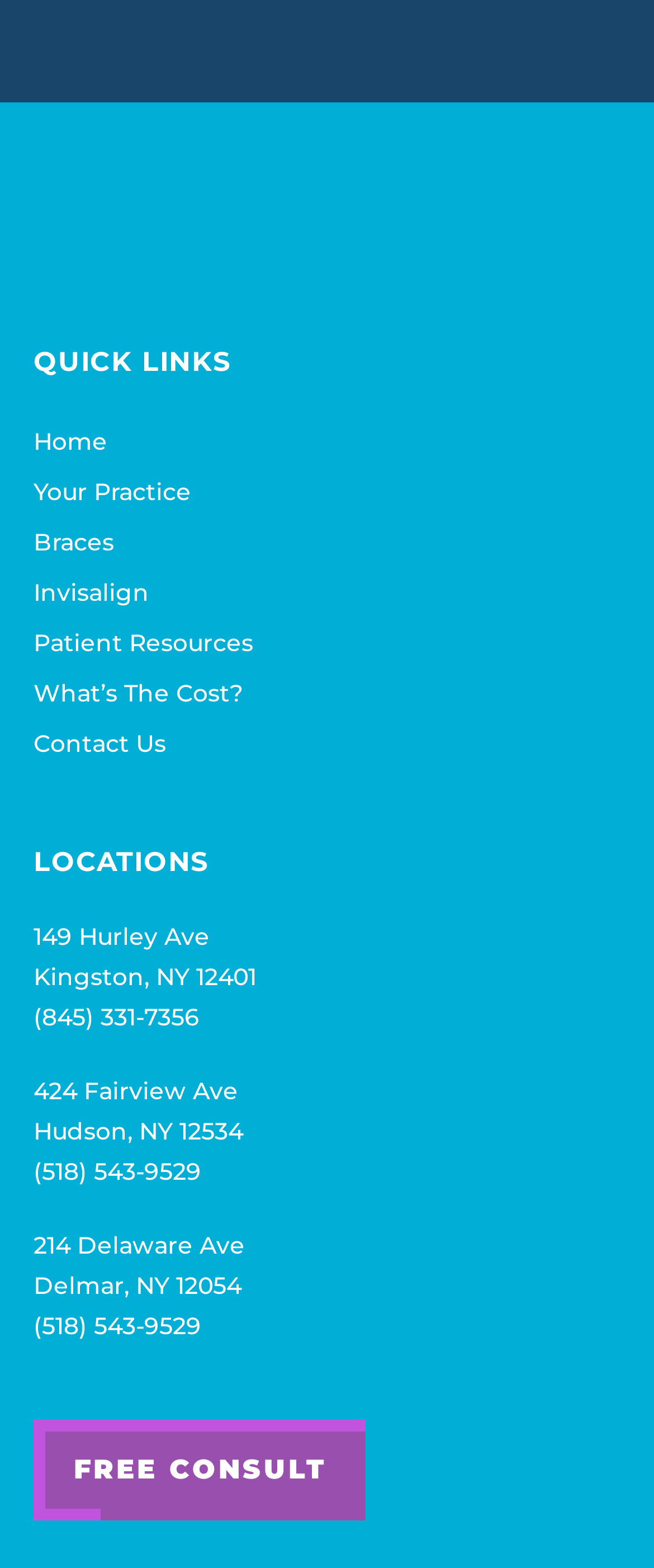What are the services provided by the website?
Please answer the question with a detailed and comprehensive explanation.

The website provides services such as 'Braces' and 'Invisalign' which are listed under the 'QUICK LINKS' section. These services are accessible through links with bounding boxes [0.051, 0.33, 0.949, 0.362] and [0.051, 0.362, 0.949, 0.394] respectively.